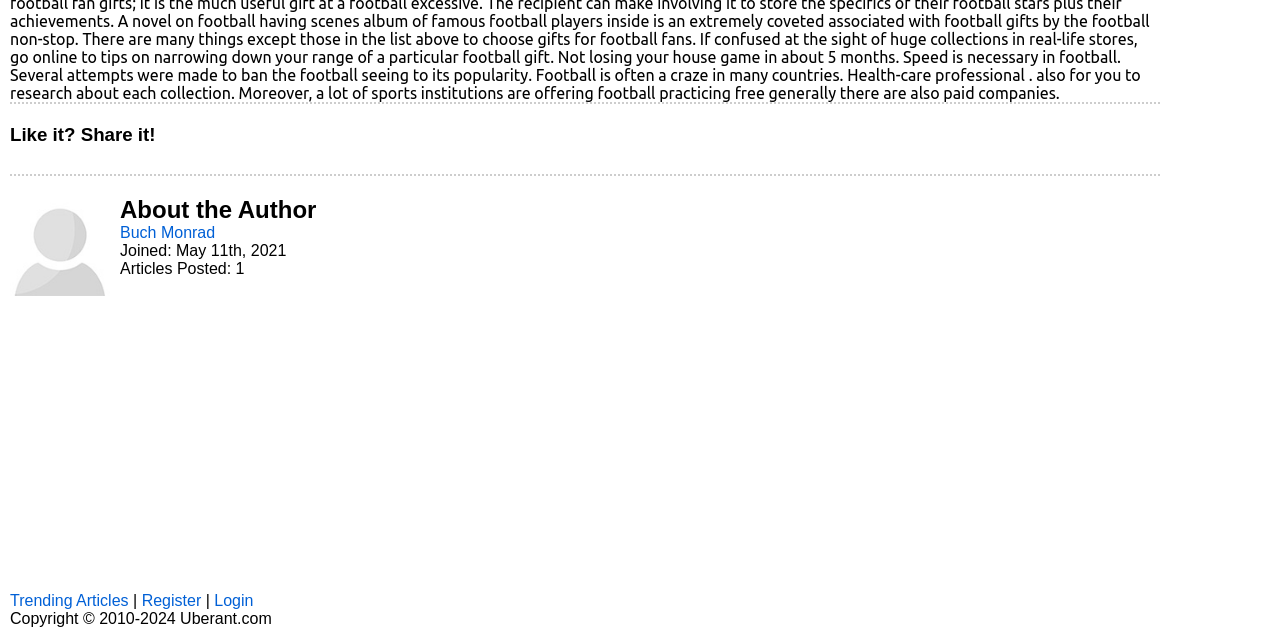Using the element description: "Buch Monrad", determine the bounding box coordinates. The coordinates should be in the format [left, top, right, bottom], with values between 0 and 1.

[0.094, 0.35, 0.168, 0.377]